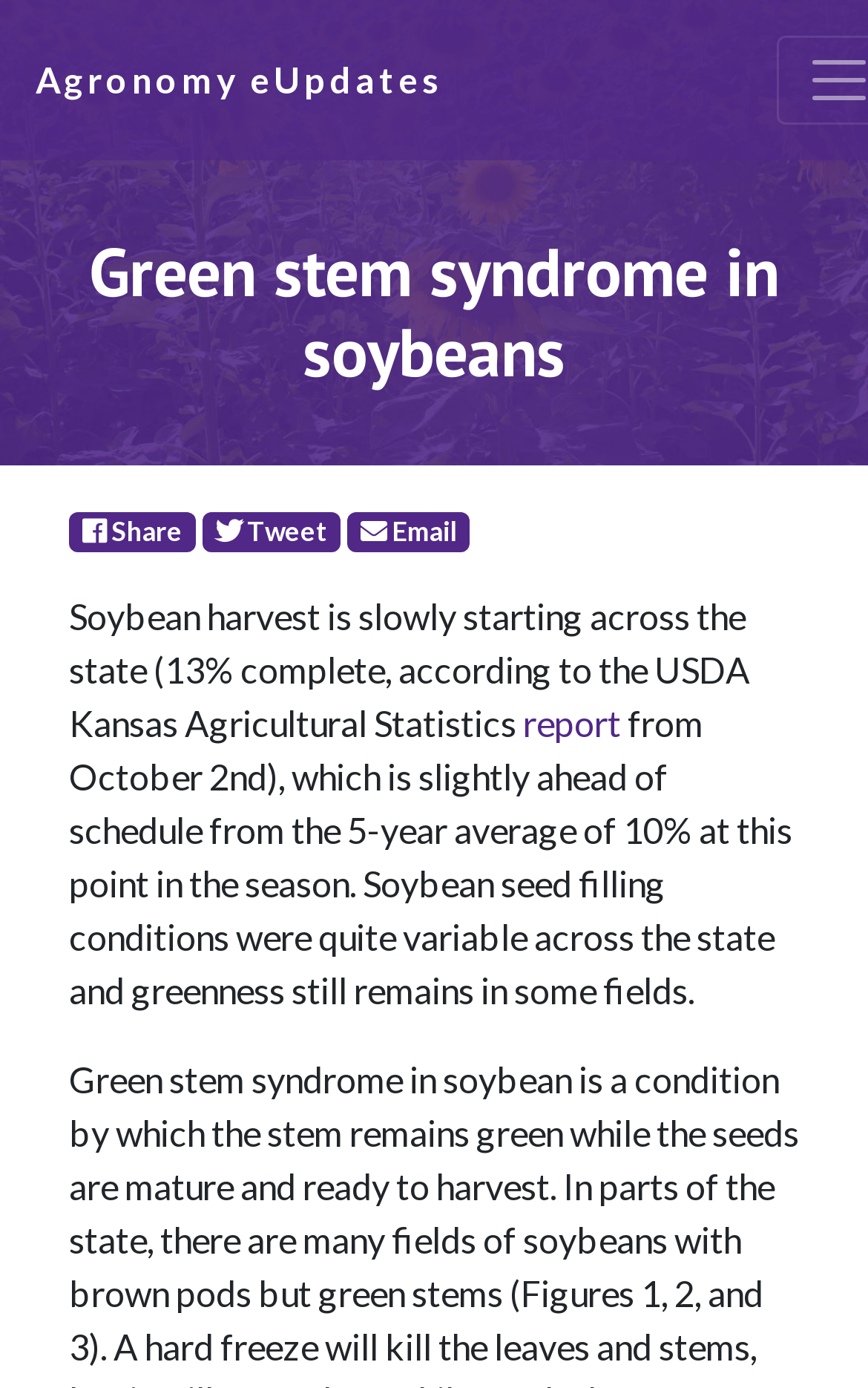What is the current soybean harvest progress?
Please ensure your answer is as detailed and informative as possible.

I found this answer by looking at the text that says 'Soybean harvest is slowly starting across the state (13% complete, according to the USDA Kansas Agricultural Statistics'.